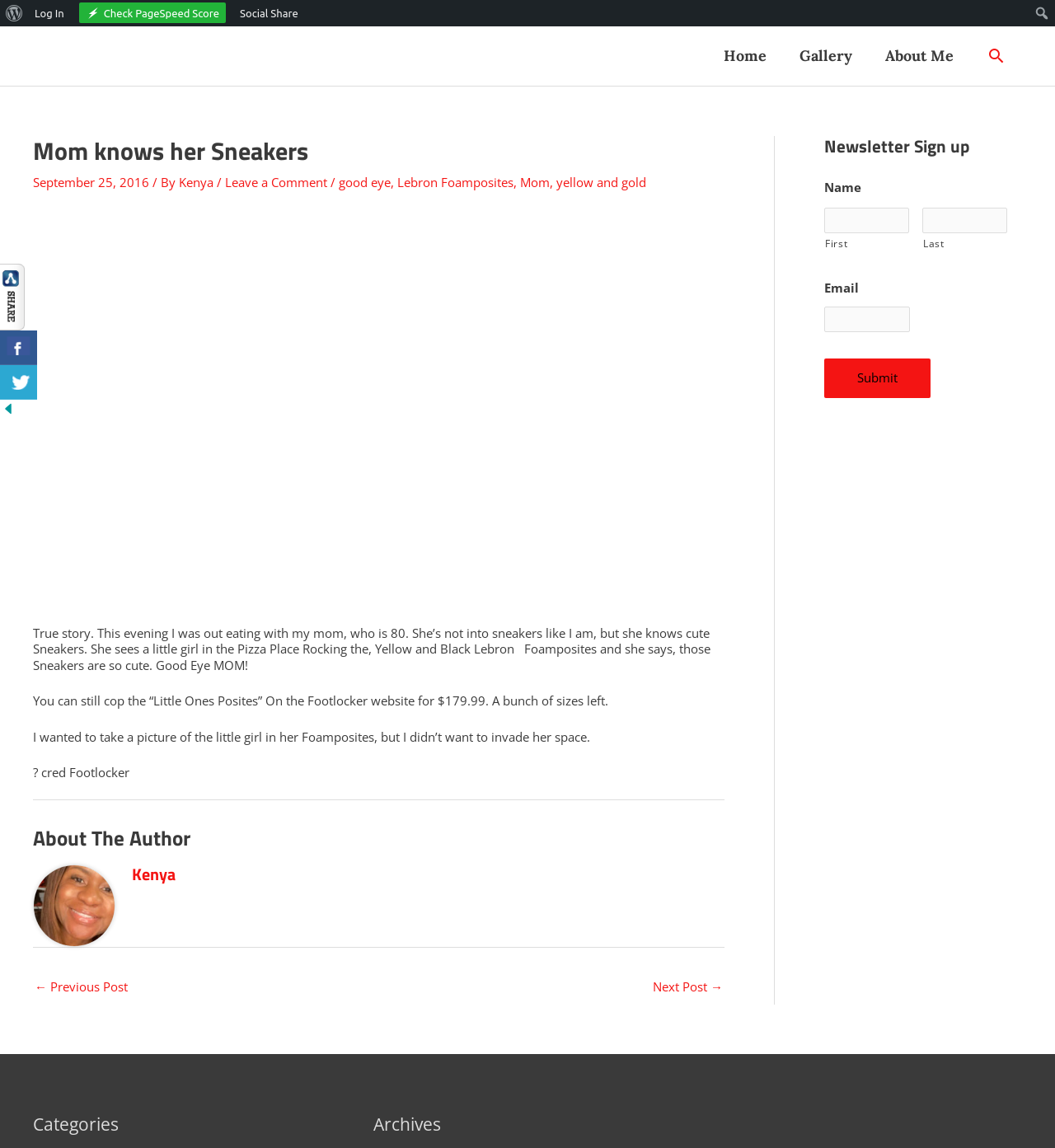What is the headline of the webpage?

Mom knows her Sneakers